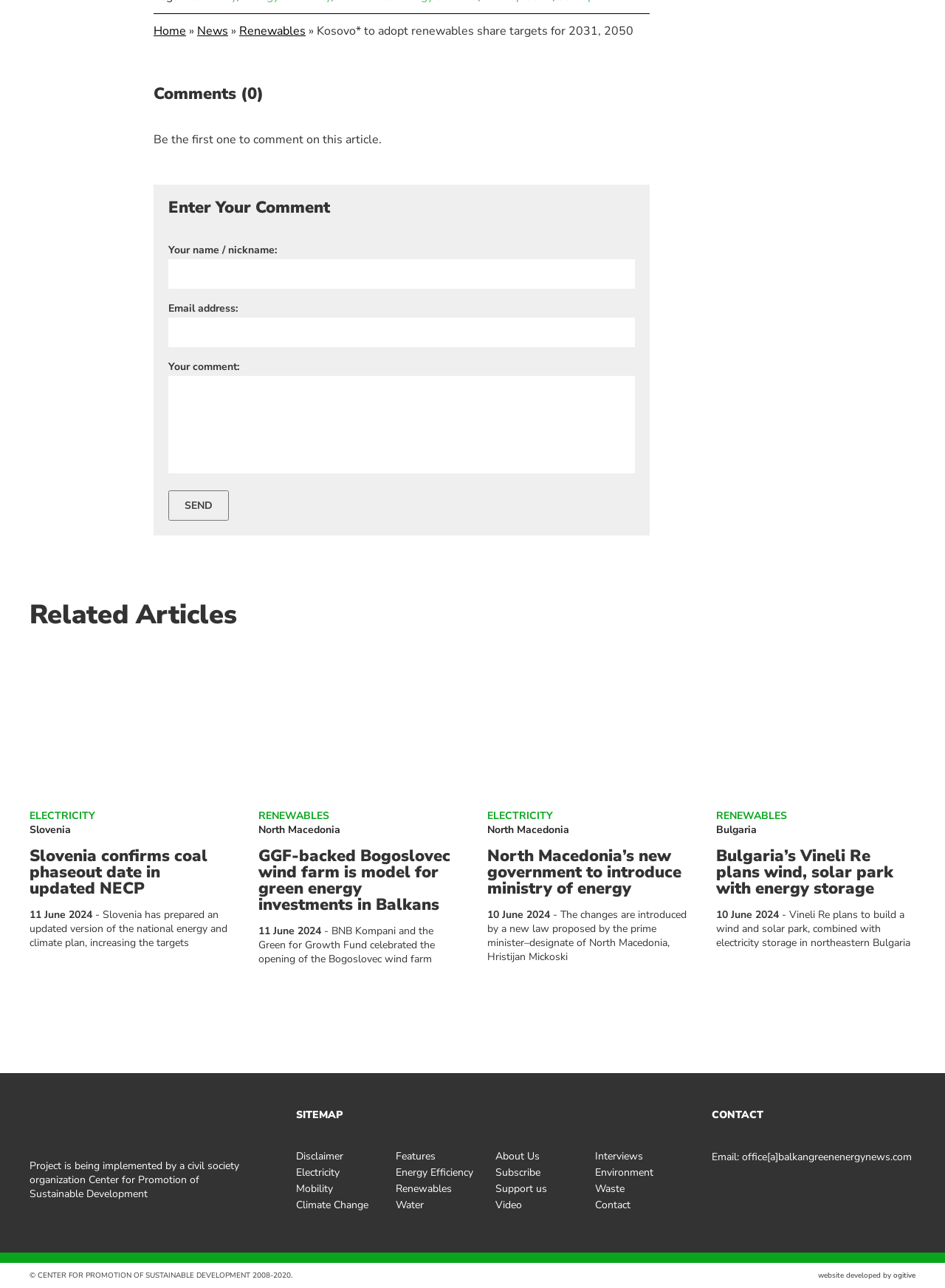Please provide a brief answer to the question using only one word or phrase: 
What is the function of the button labeled 'SEND'?

To submit comment